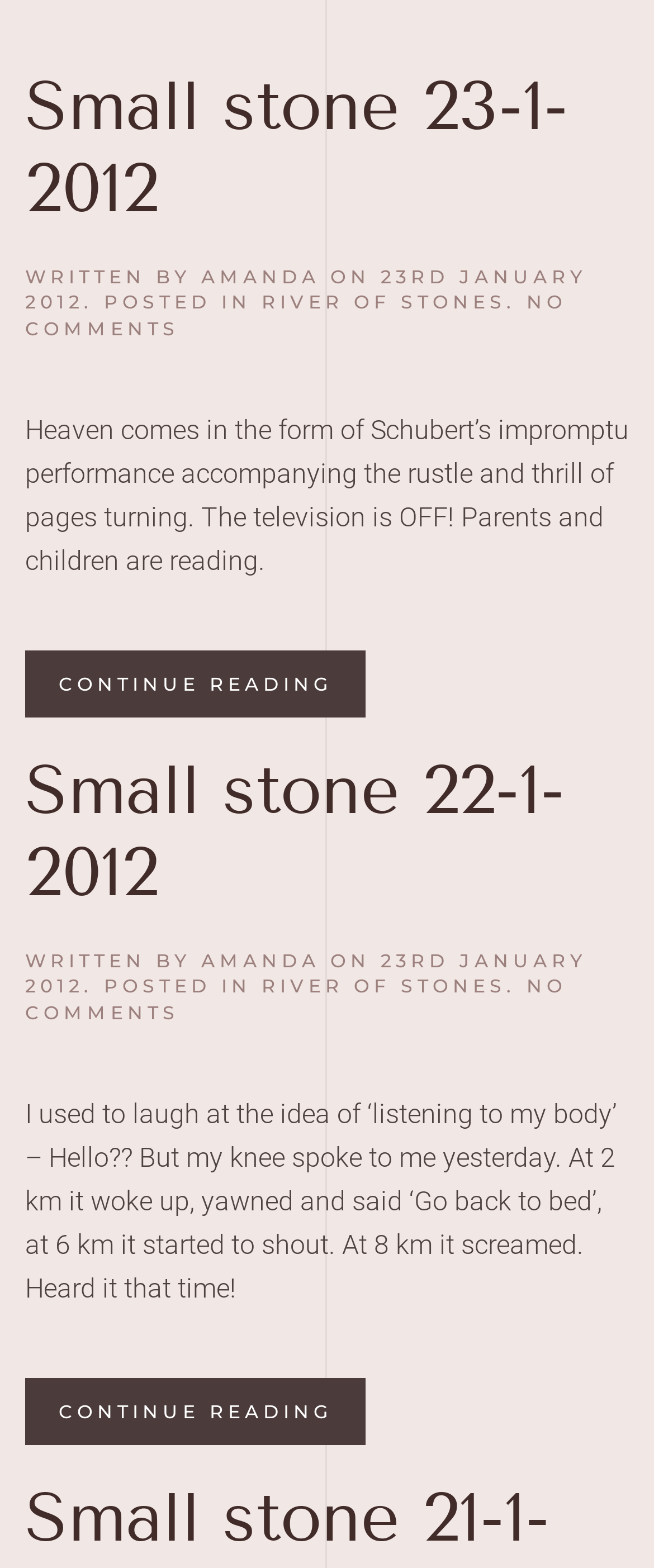How many comments are on the article 'Small stone 23-1-2012'?
Using the information from the image, give a concise answer in one word or a short phrase.

NO COMMENTS